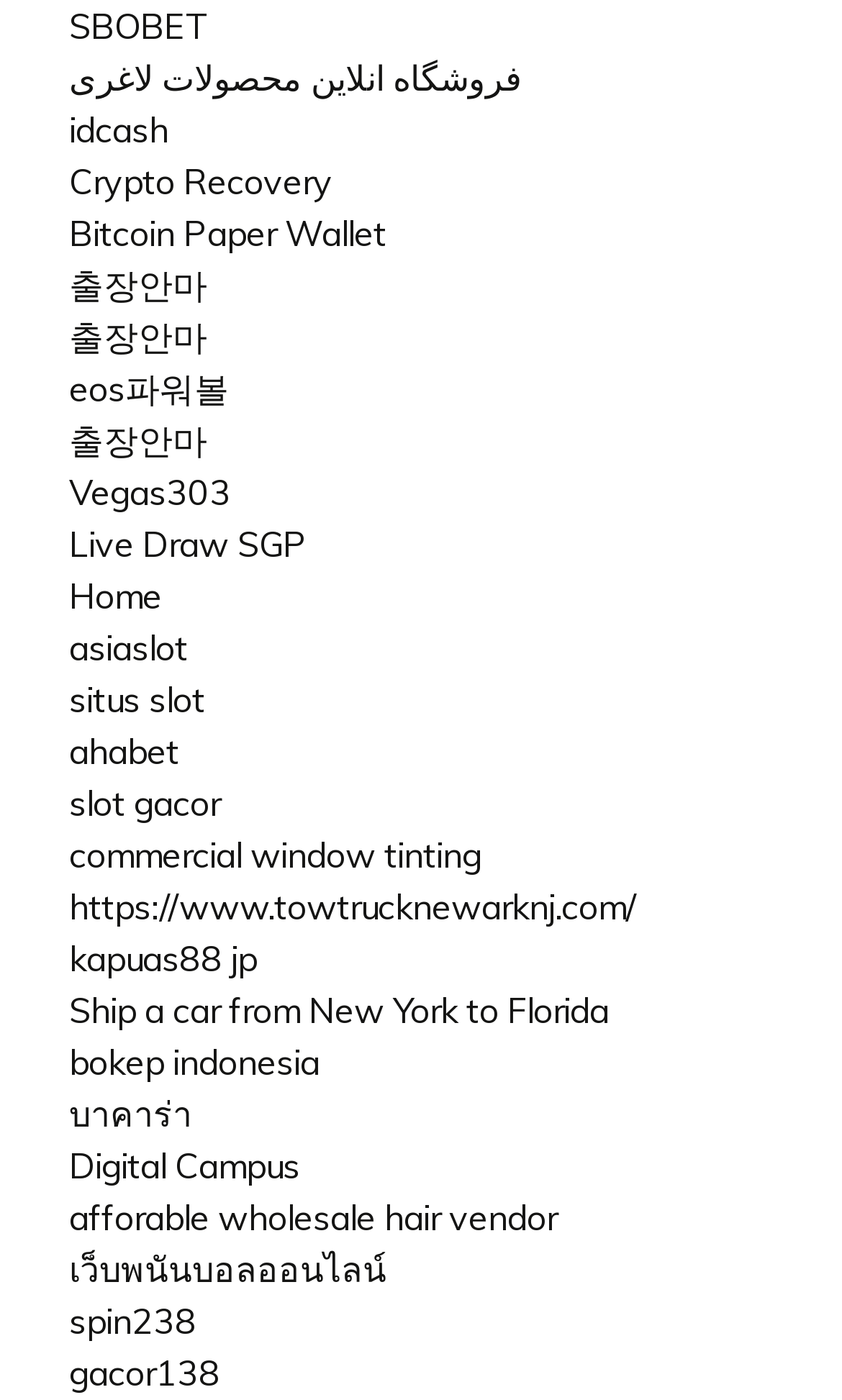Answer this question using a single word or a brief phrase:
What is the longest link on the webpage?

Ship a car from New York to Florida